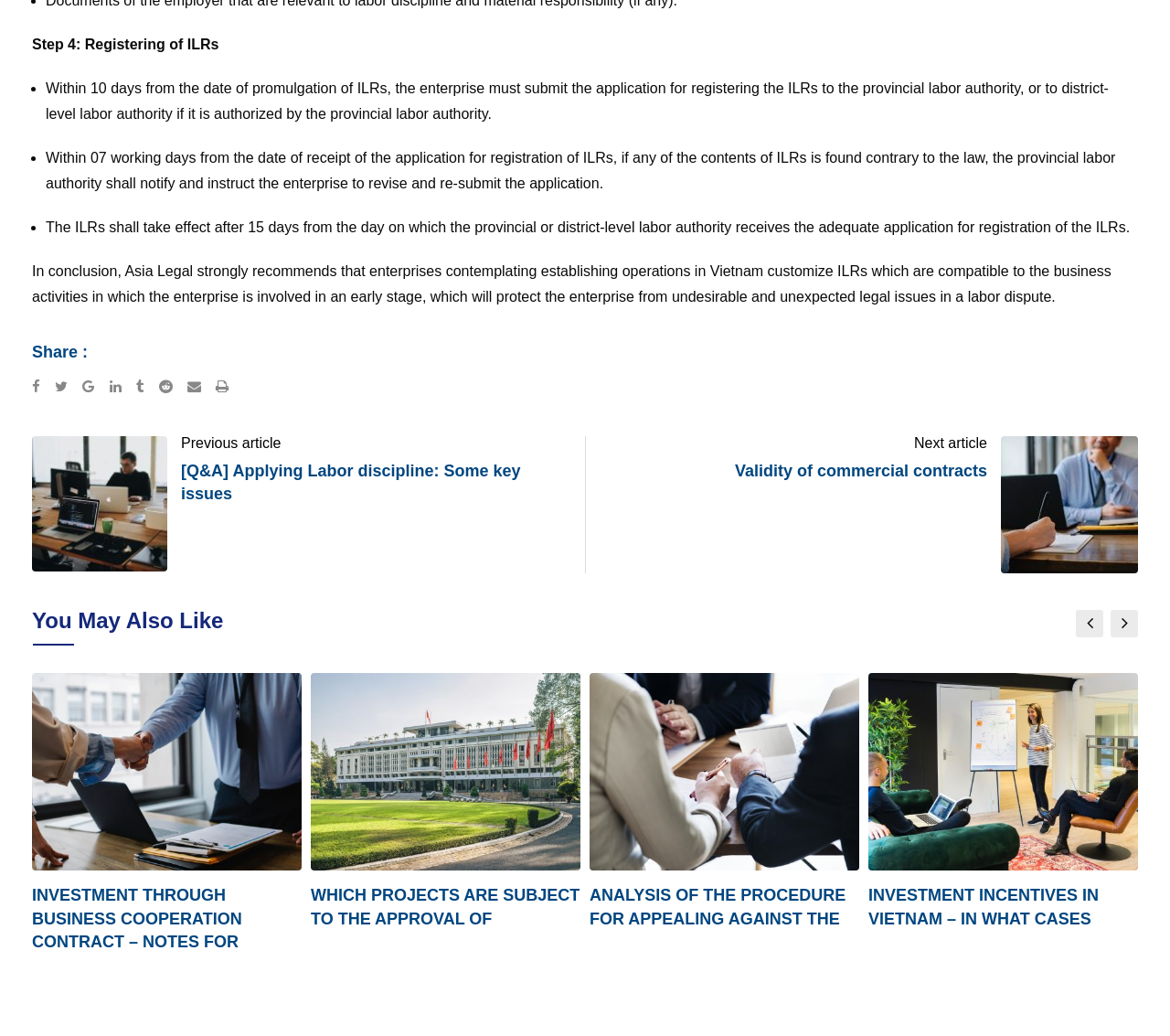Please answer the following question using a single word or phrase: 
How many days does the provincial labor authority have to notify the enterprise to revise and re-submit the application?

07 working days